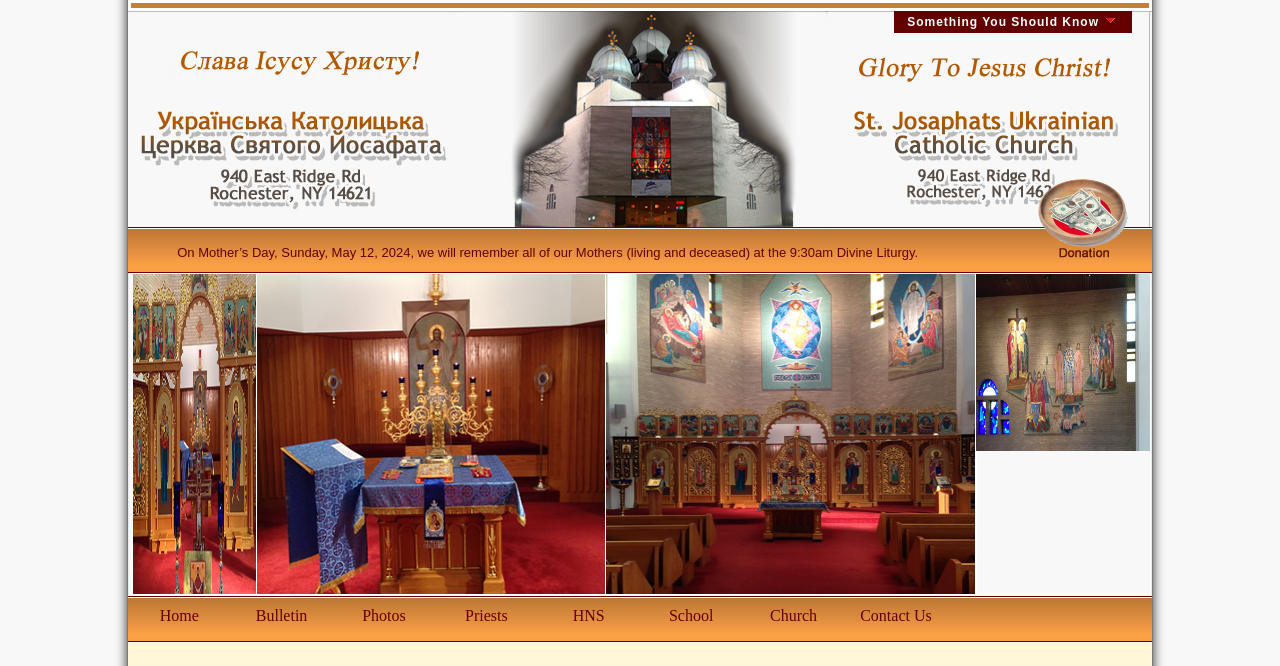Find and indicate the bounding box coordinates of the region you should select to follow the given instruction: "View the schedule of divine liturgies".

[0.588, 0.02, 0.89, 0.054]